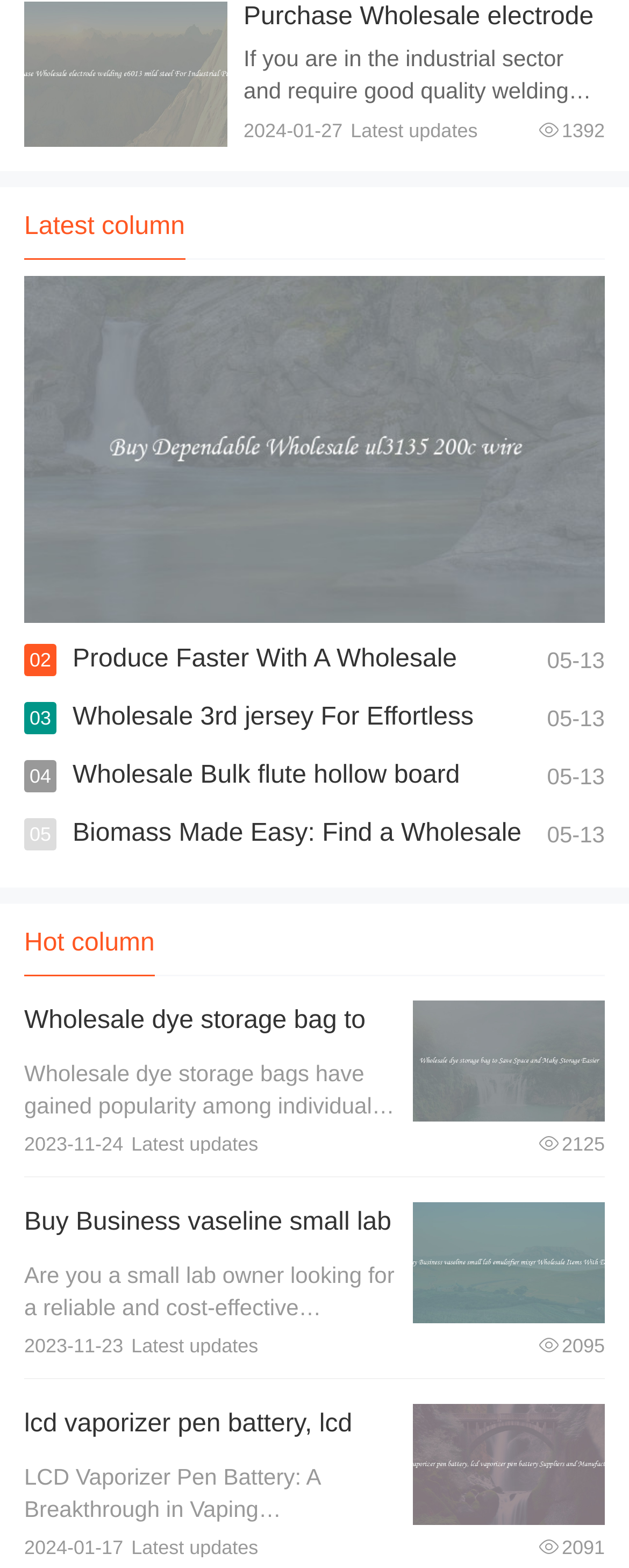Identify the bounding box coordinates of the specific part of the webpage to click to complete this instruction: "Read about wholesale dye storage bag".

[0.038, 0.642, 0.606, 0.711]